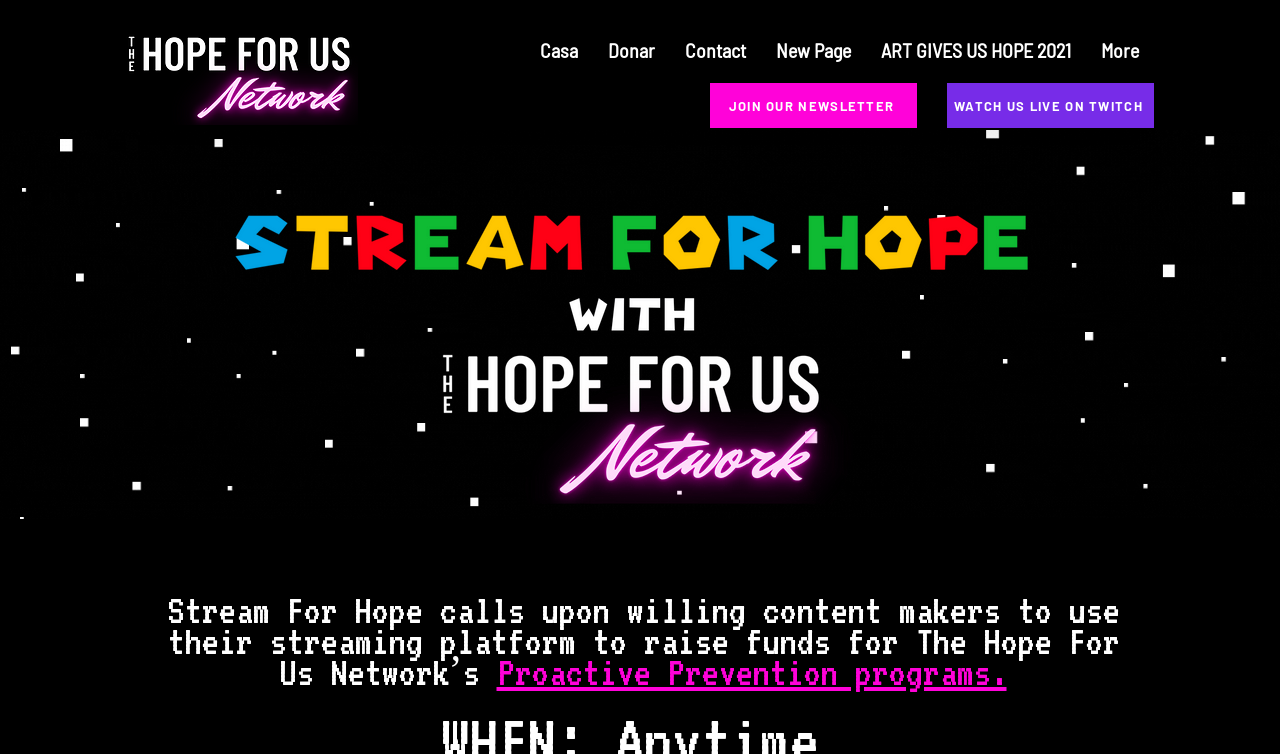Based on the visual content of the image, answer the question thoroughly: What is the name of the network?

The name of the network can be found in the title of the webpage, 'Stream for Hope | Hope For Us Network', and also in the description of the webpage, which suggests that the webpage is related to the Hope For Us Network.